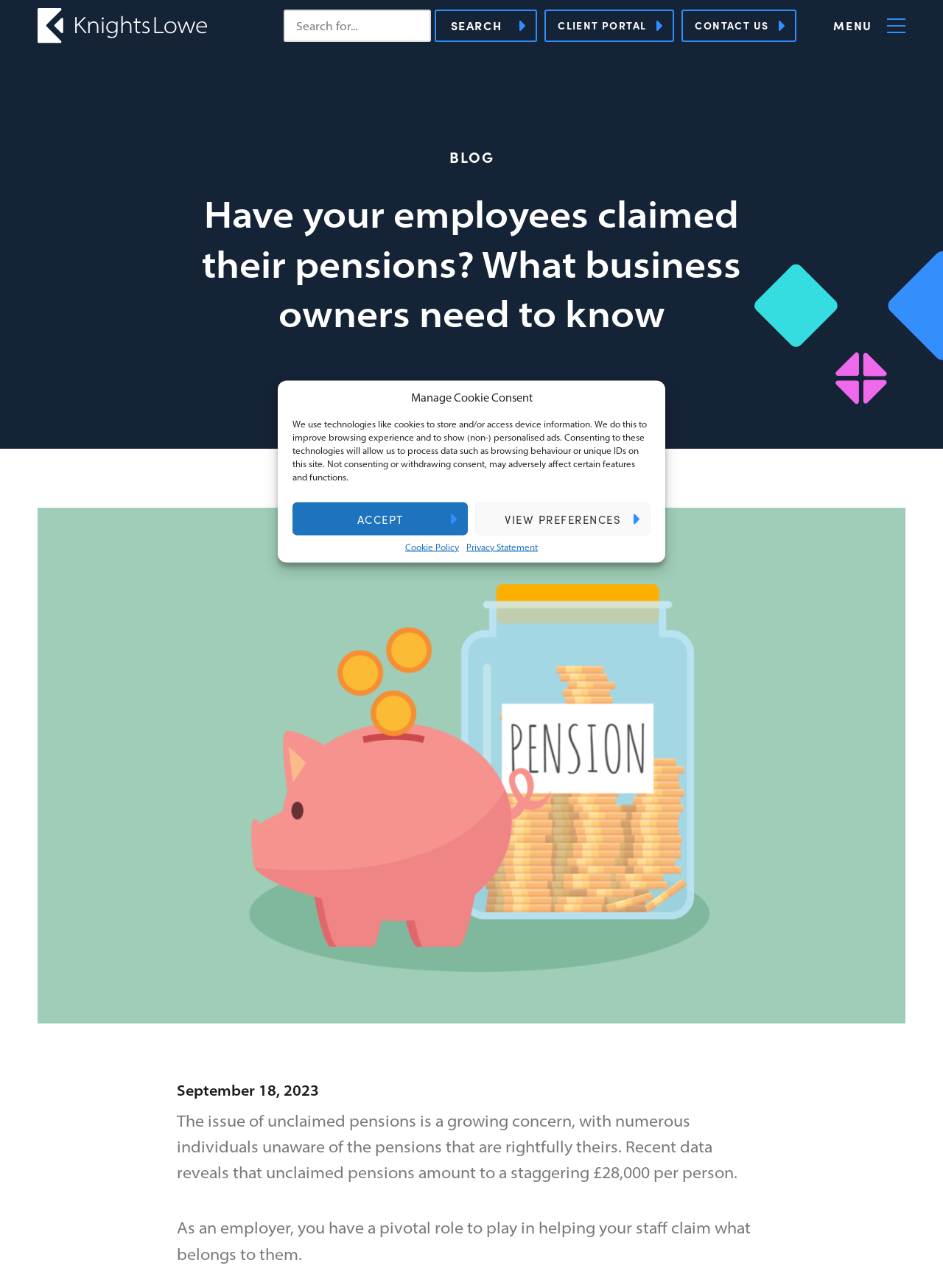What is the date of the blog post?
Refer to the image and respond with a one-word or short-phrase answer.

September 18, 2023